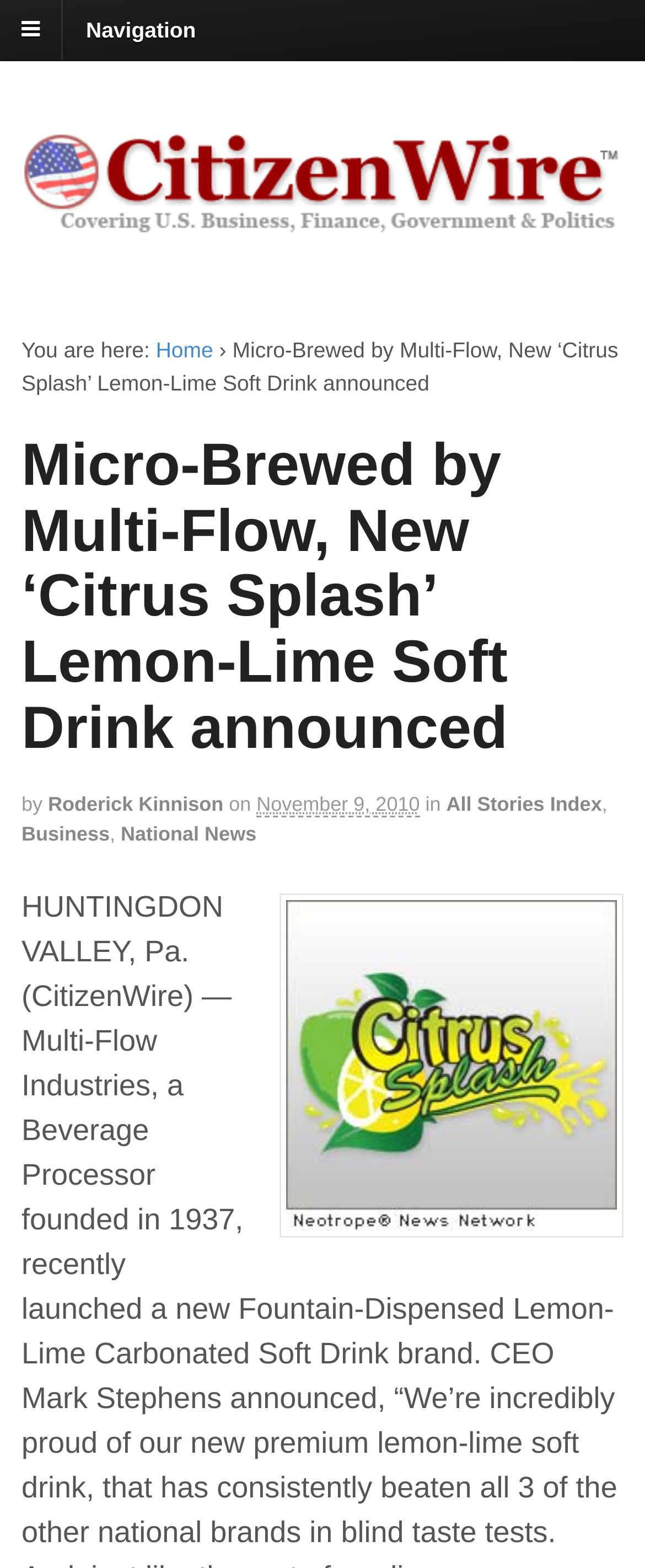For the following element description, predict the bounding box coordinates in the format (top-left x, top-left y, bottom-right x, bottom-right y). All values should be floating point numbers between 0 and 1. Description: All Stories Index

[0.692, 0.506, 0.933, 0.52]